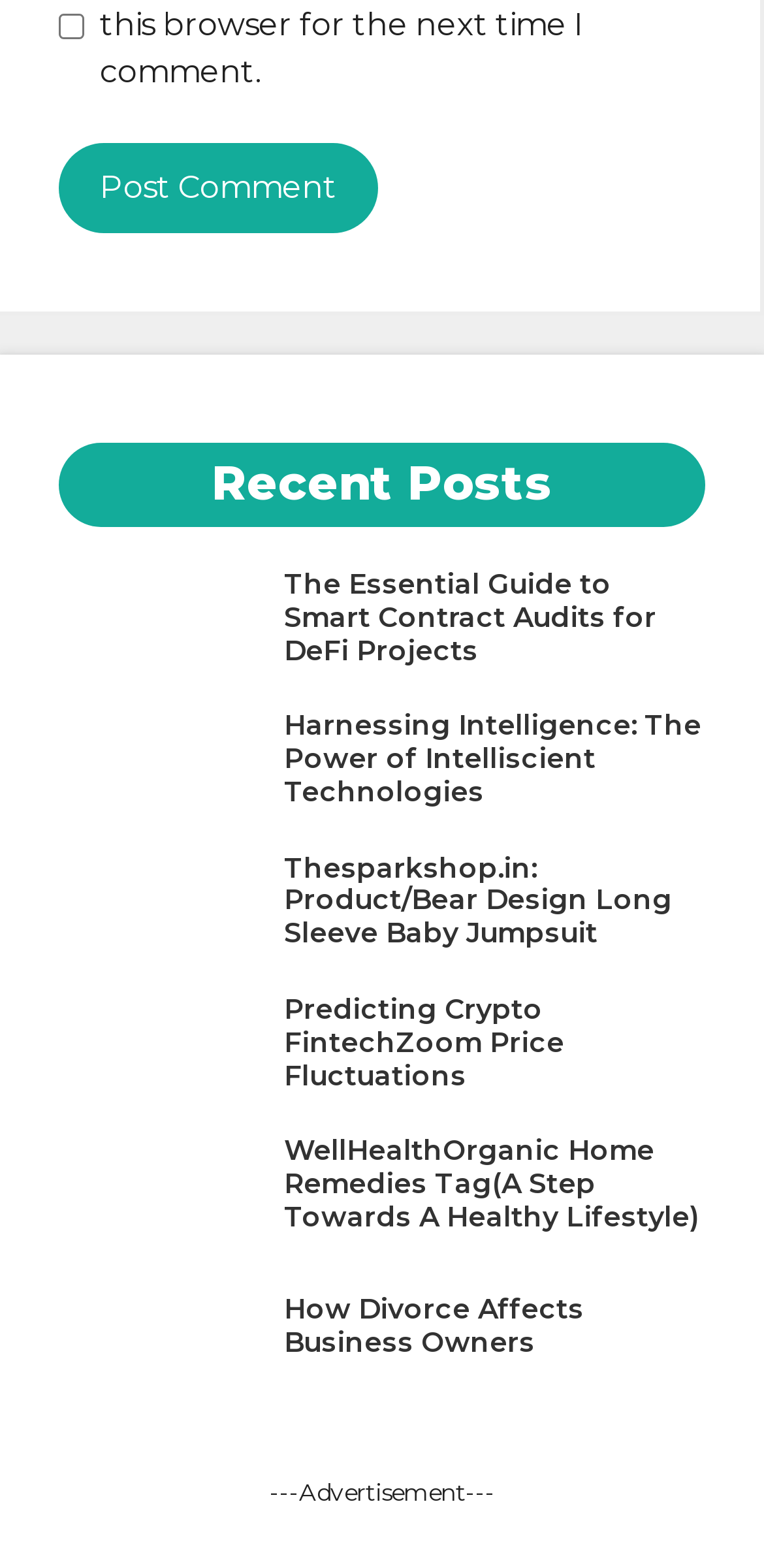How many recent posts are listed?
Please provide a comprehensive answer to the question based on the webpage screenshot.

I counted the number of headings with links below the 'Recent Posts' heading, and there are 6 of them.